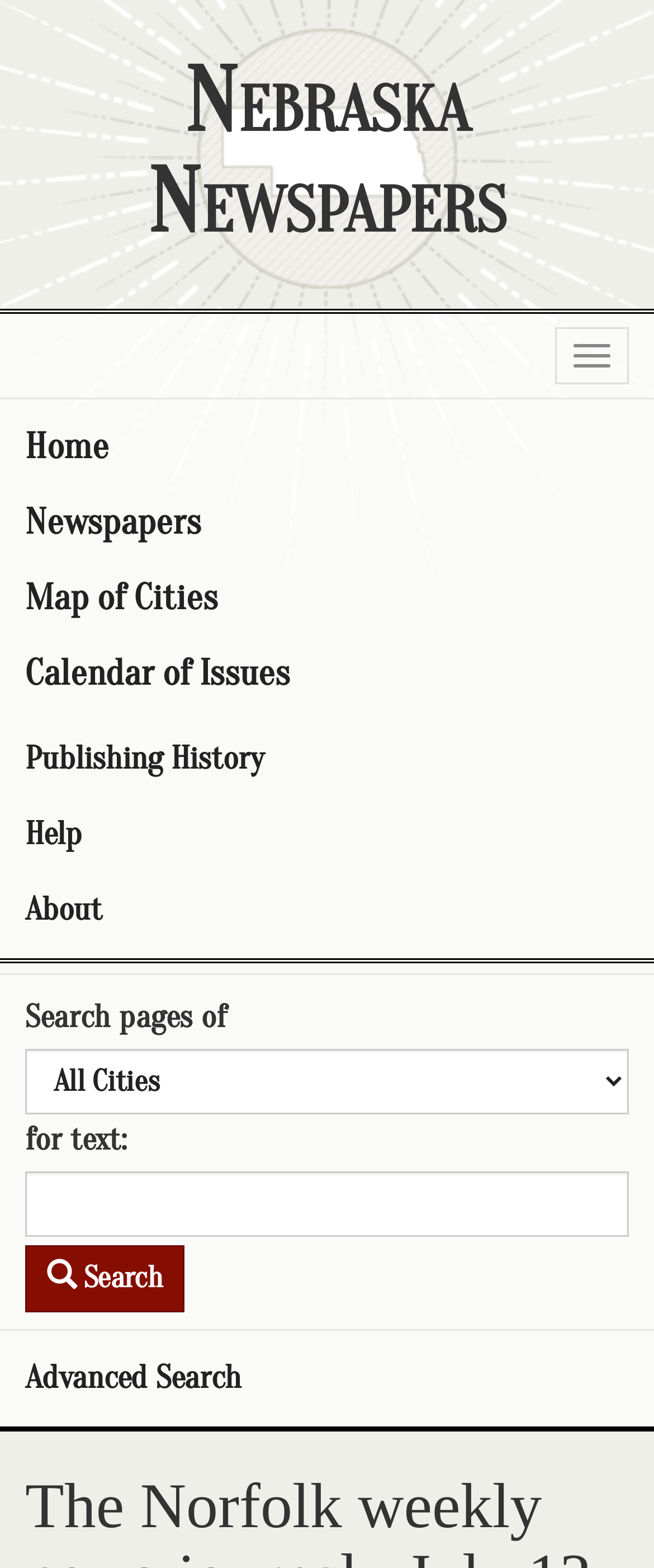Respond to the question with just a single word or phrase: 
How many links are there in the navigation menu?

7